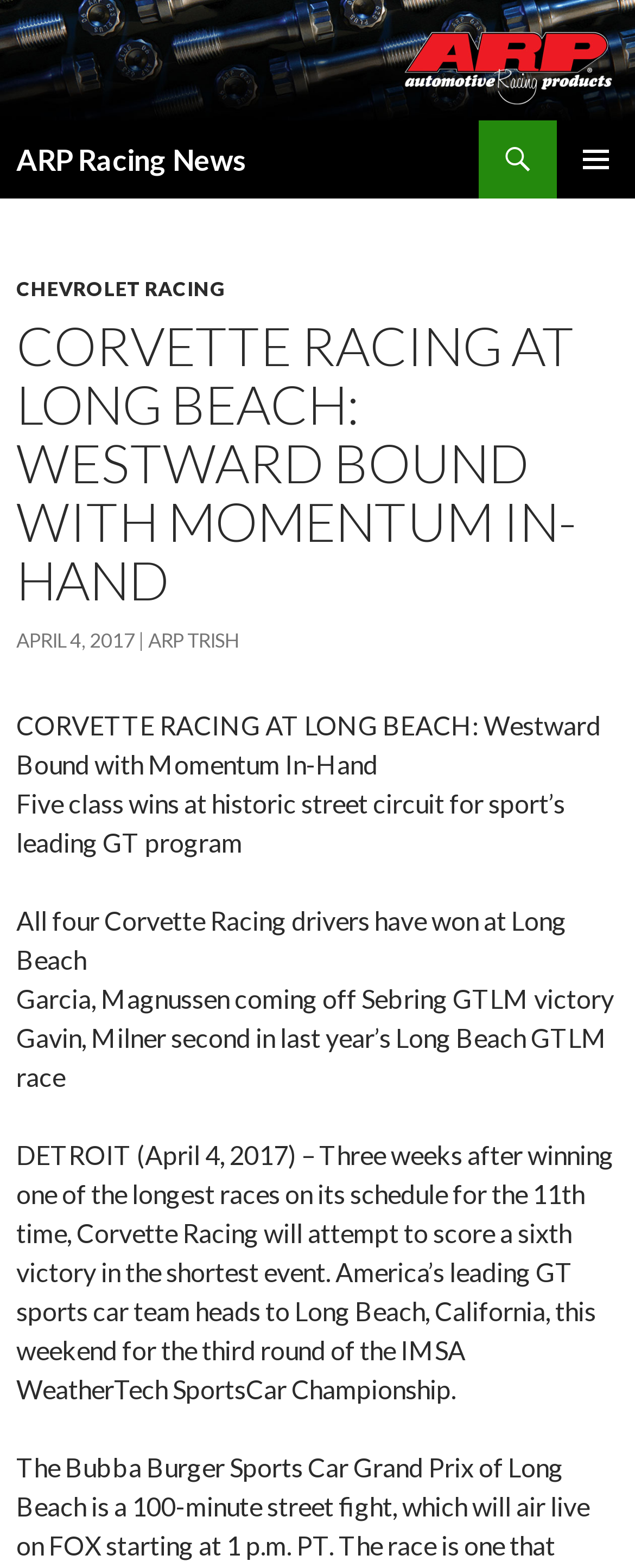What is the date of the article?
Look at the image and answer the question using a single word or phrase.

April 4, 2017